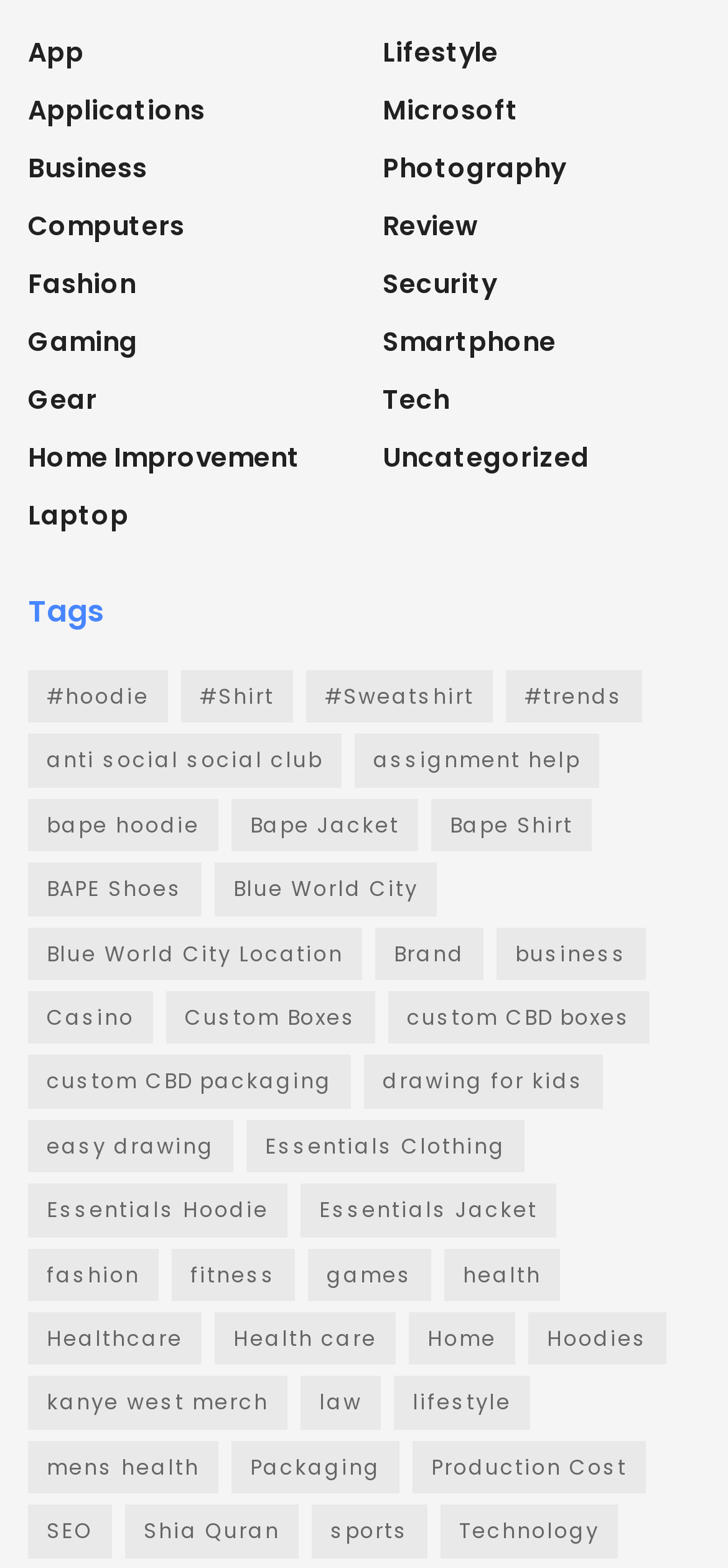Find the bounding box coordinates of the clickable area required to complete the following action: "Learn about fashion".

[0.038, 0.169, 0.187, 0.194]